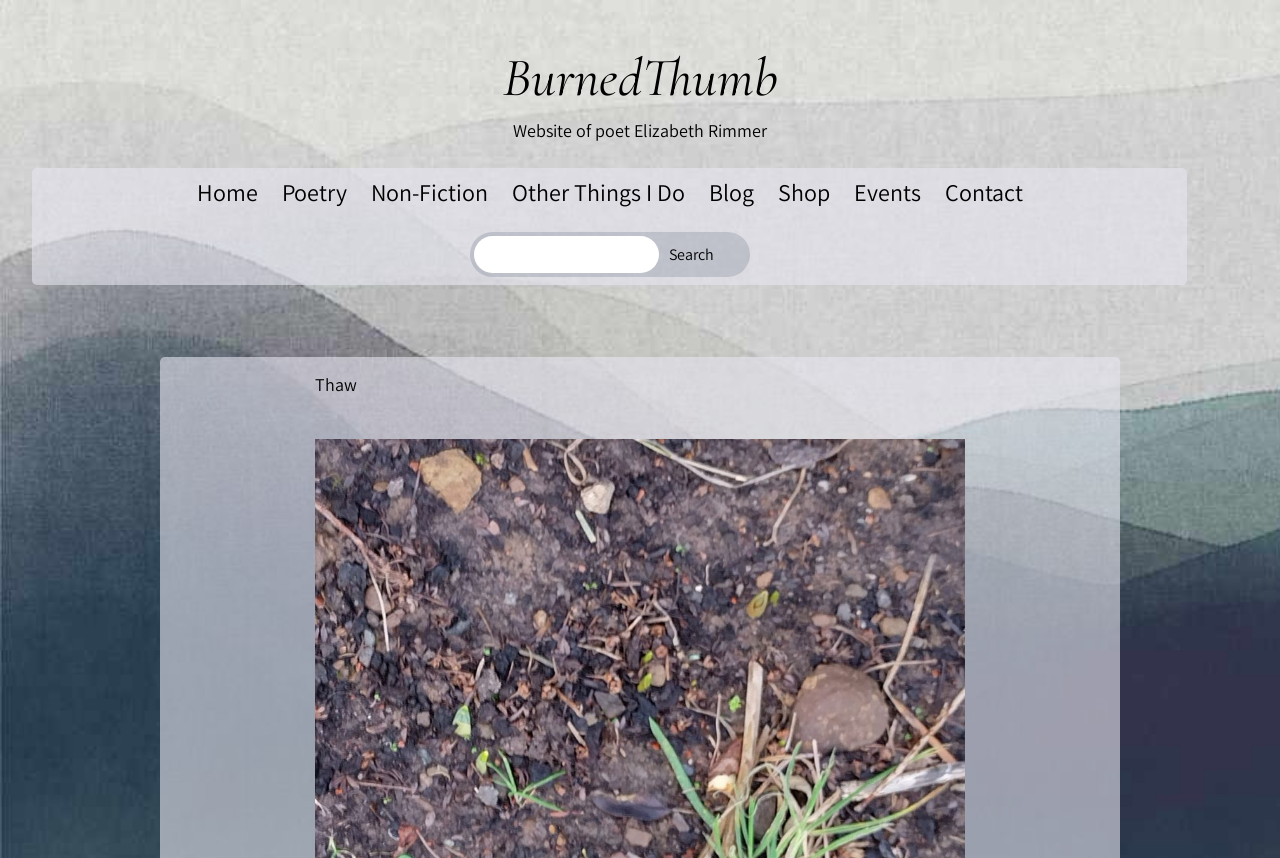Find the bounding box coordinates of the element to click in order to complete the given instruction: "go to home page."

[0.154, 0.205, 0.201, 0.242]